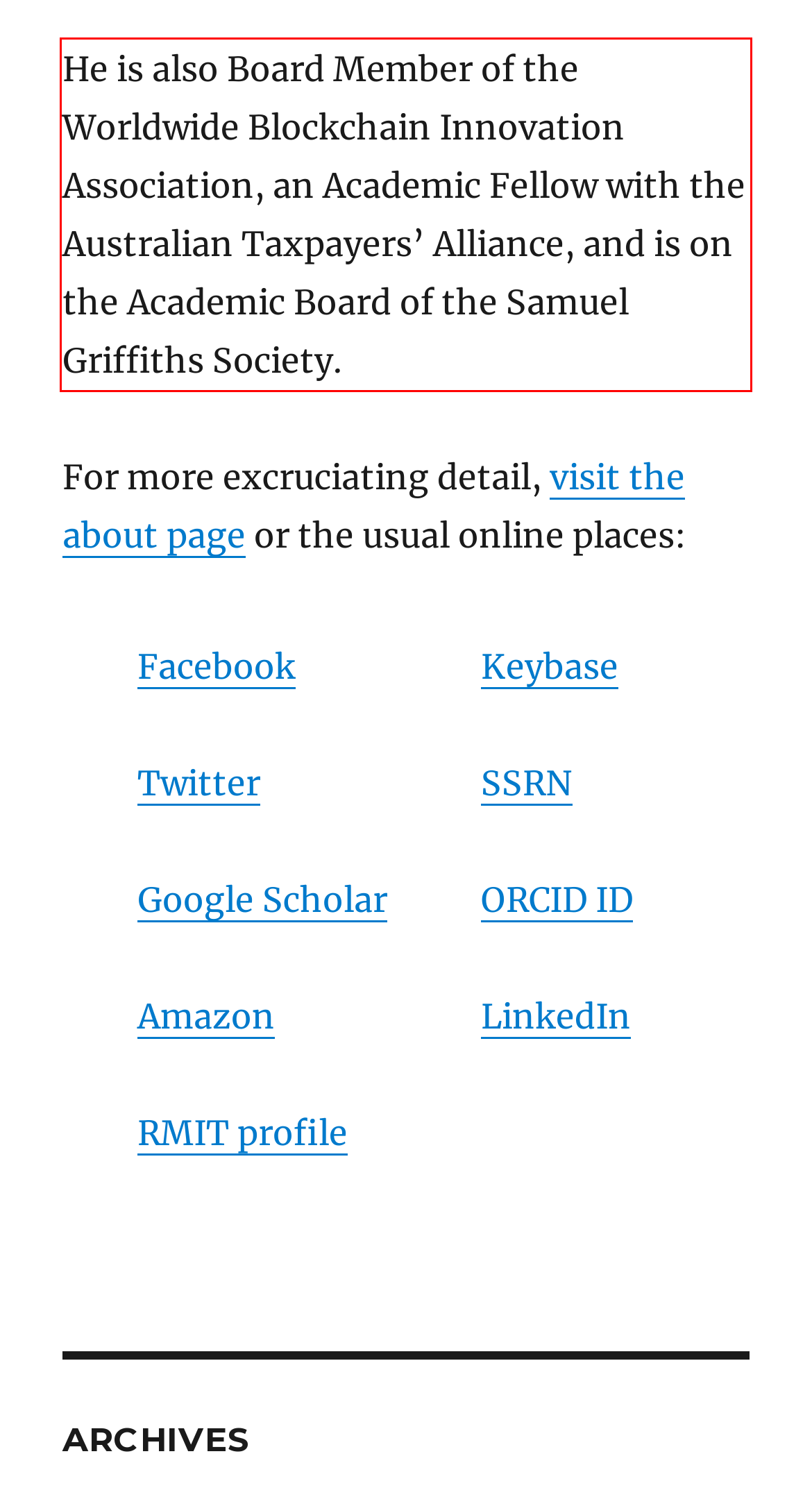You are presented with a webpage screenshot featuring a red bounding box. Perform OCR on the text inside the red bounding box and extract the content.

He is also Board Member of the Worldwide Blockchain Innovation Association, an Academic Fellow with the Australian Taxpayers’ Alliance, and is on the Academic Board of the Samuel Griffiths Society.